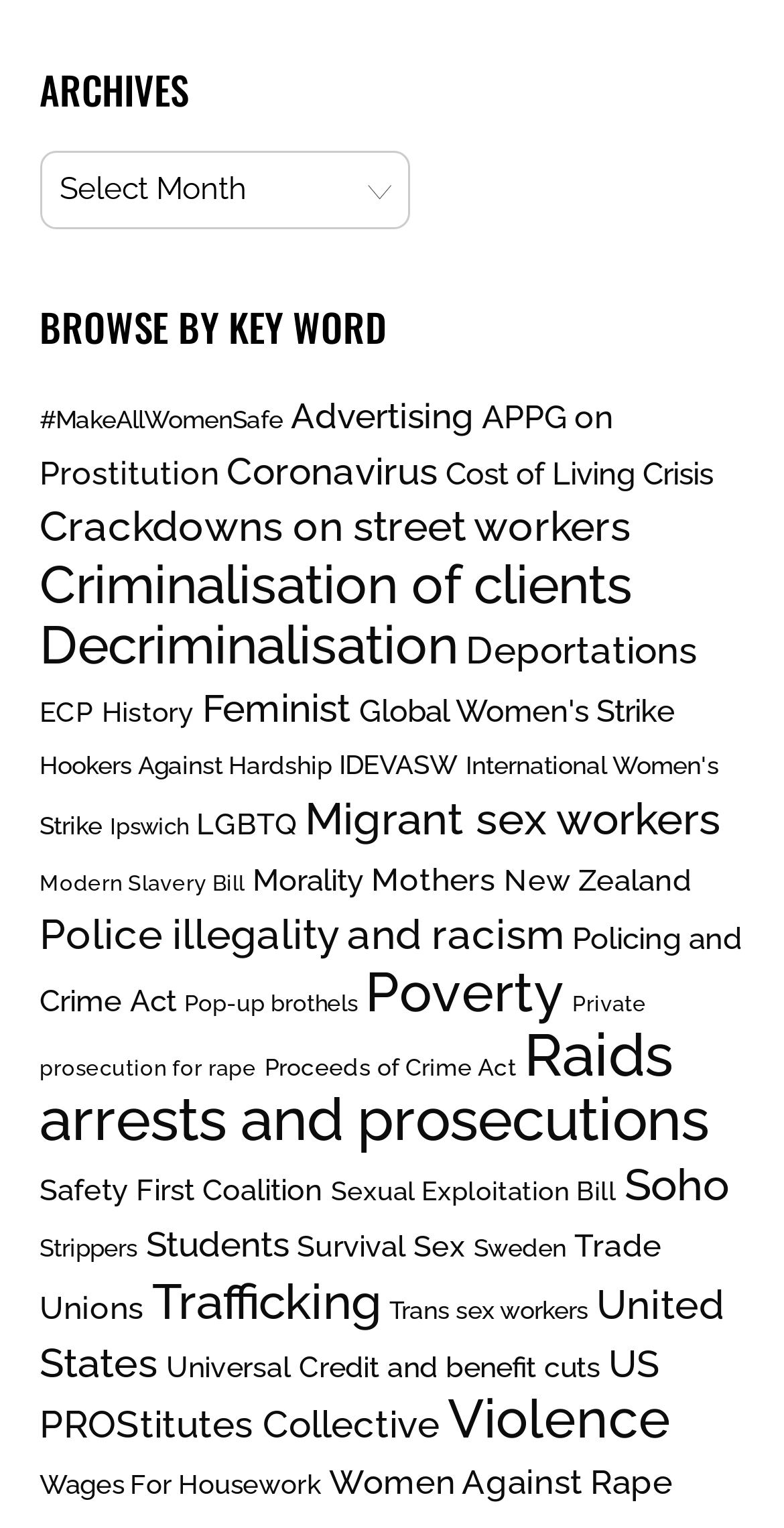Please specify the bounding box coordinates for the clickable region that will help you carry out the instruction: "Read about 'Trafficking'".

[0.194, 0.832, 0.486, 0.87]